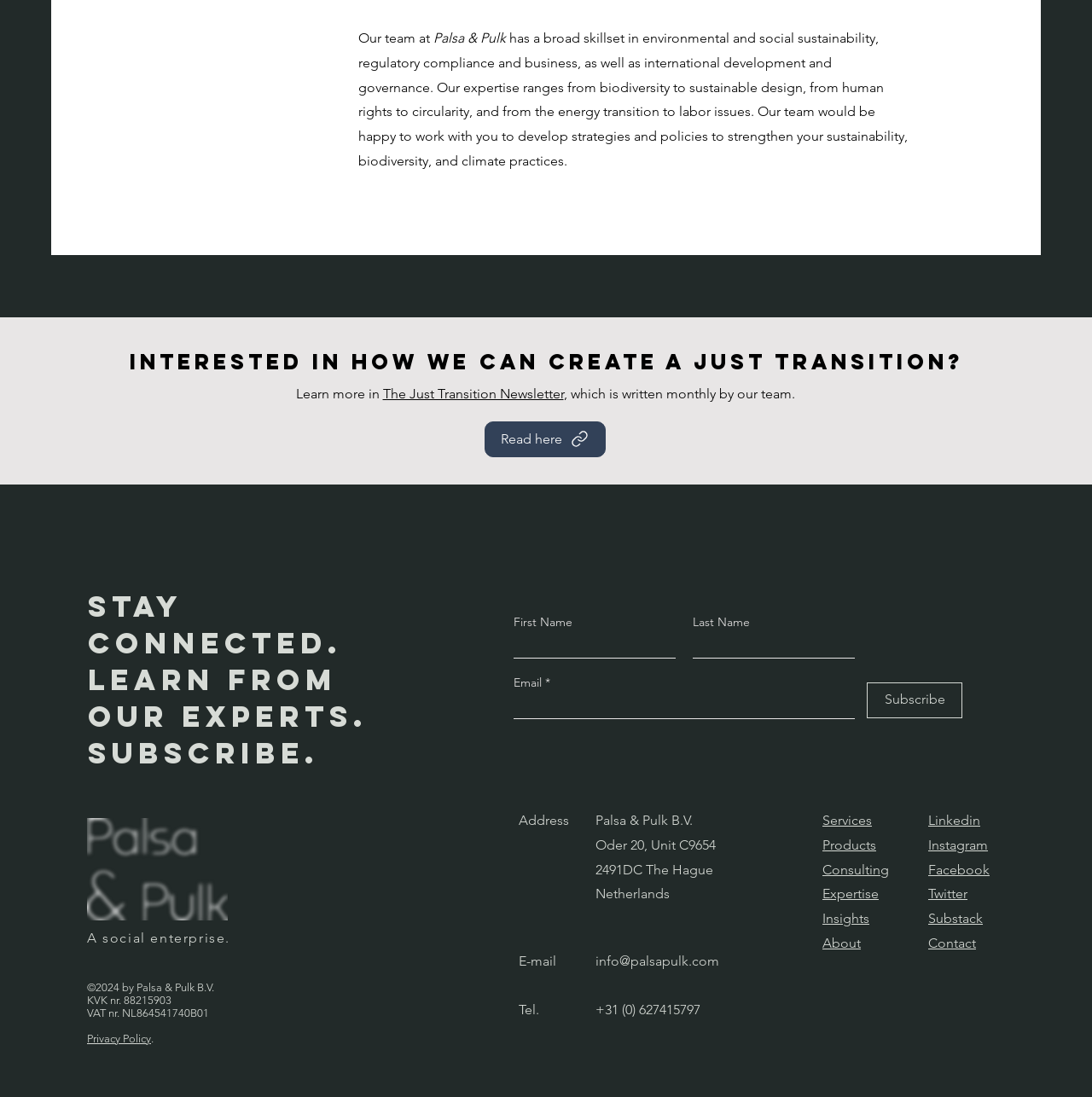Based on the element description: "Contact", identify the UI element and provide its bounding box coordinates. Use four float numbers between 0 and 1, [left, top, right, bottom].

[0.85, 0.852, 0.894, 0.867]